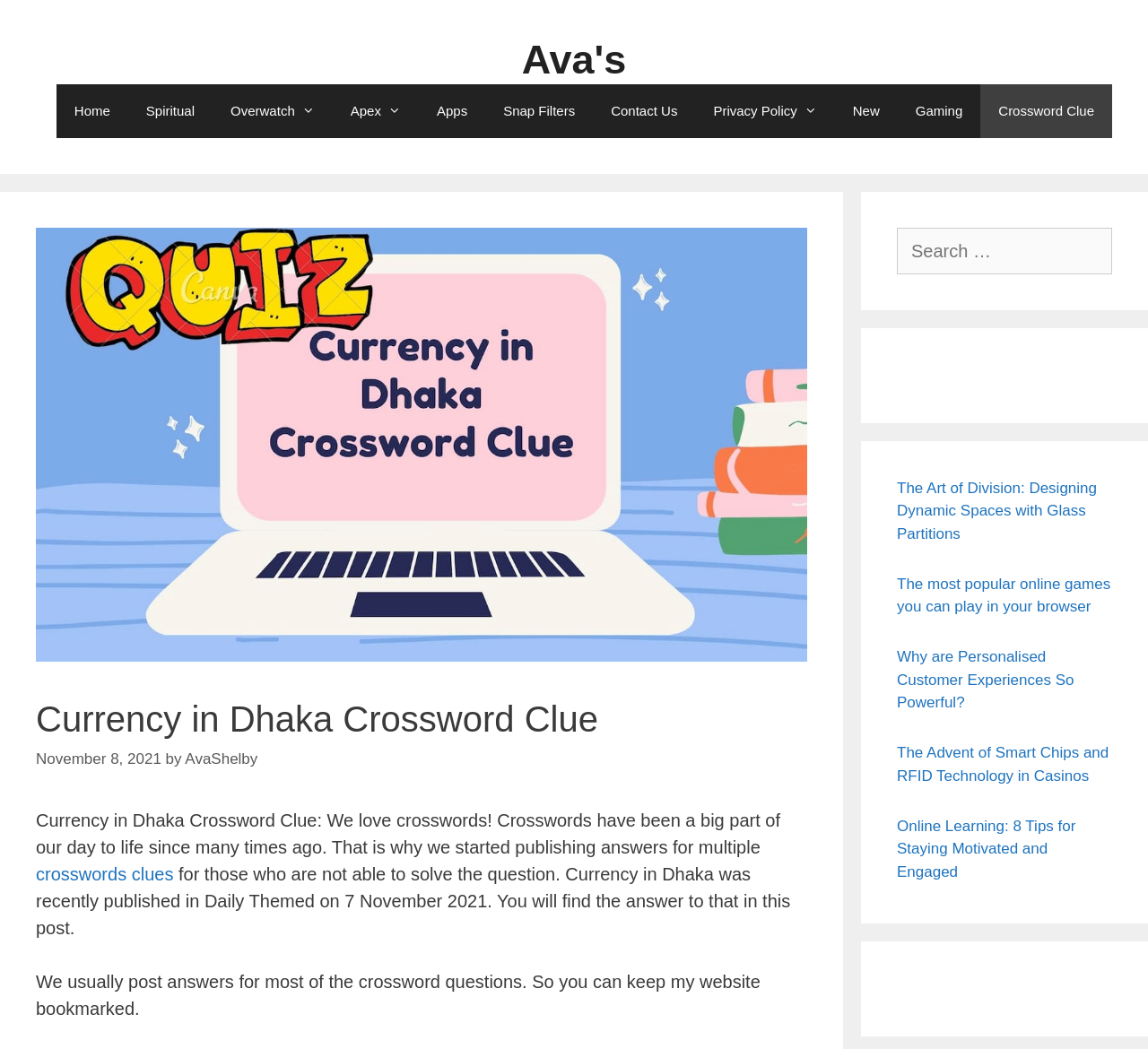Look at the image and write a detailed answer to the question: 
What is the purpose of the search box on the page?

The search box is likely intended for users to search for specific crossword clues or answers, given the context of the website and the presence of a search box with a label 'Search for:'.